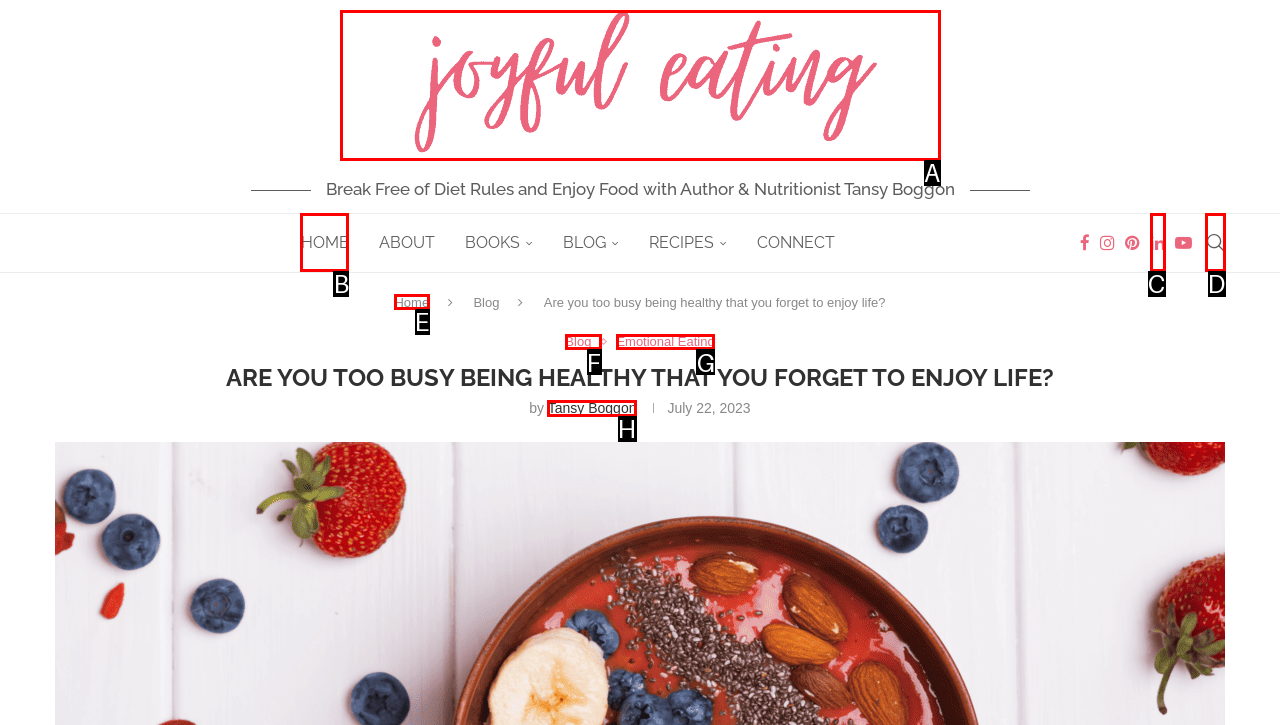Find the option that fits the given description: Emotional Eating
Answer with the letter representing the correct choice directly.

G